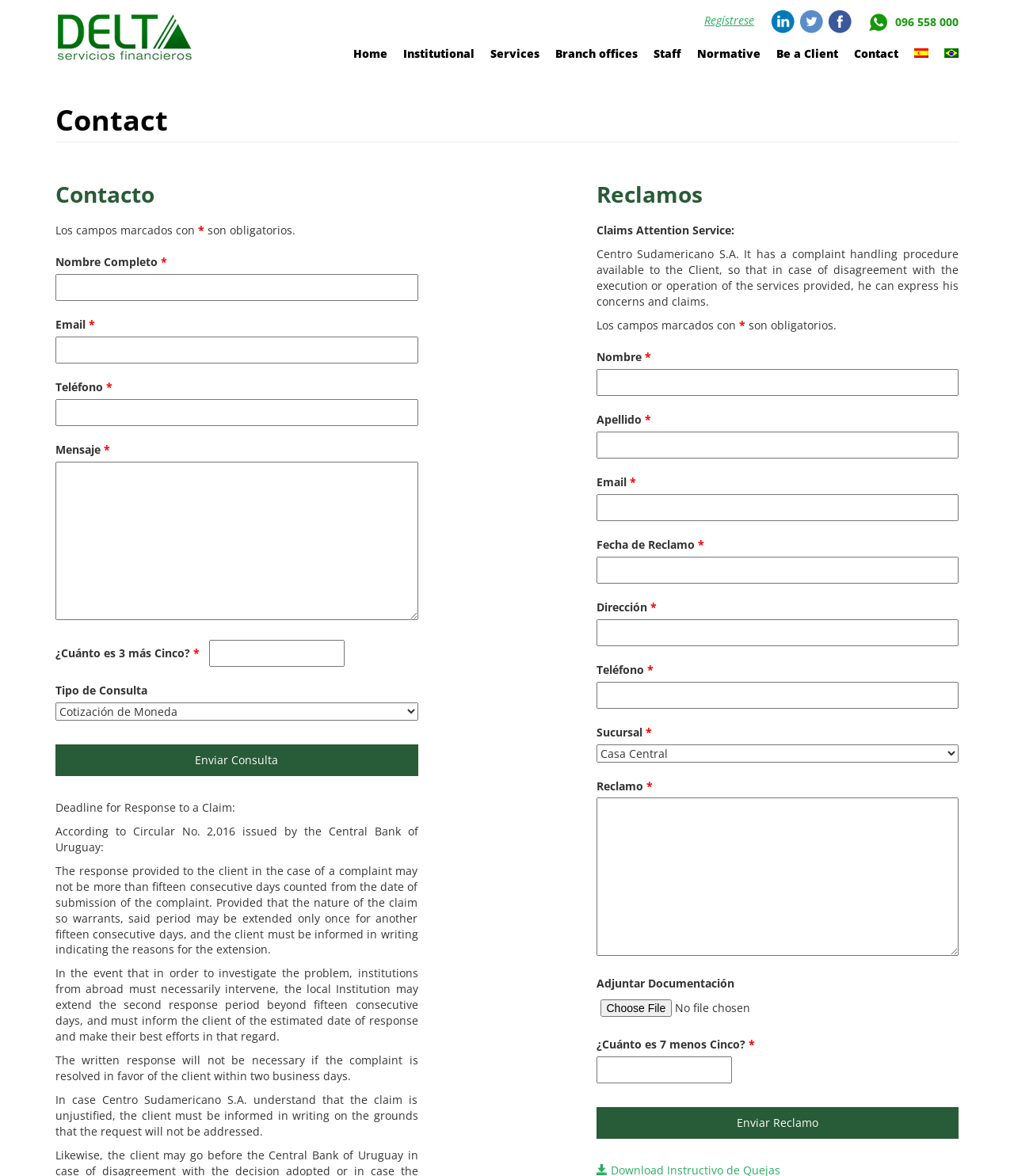What is the purpose of the 'Adjuntar Documentación' button?
Answer the question with as much detail as you can, using the image as a reference.

The 'Adjuntar Documentación' button is located in the 'Reclamos' section, and its purpose is to allow clients to attach supporting documentation to their claims. This button enables clients to upload files that are relevant to their claims, which can be used by the institution to investigate and respond to the claim.